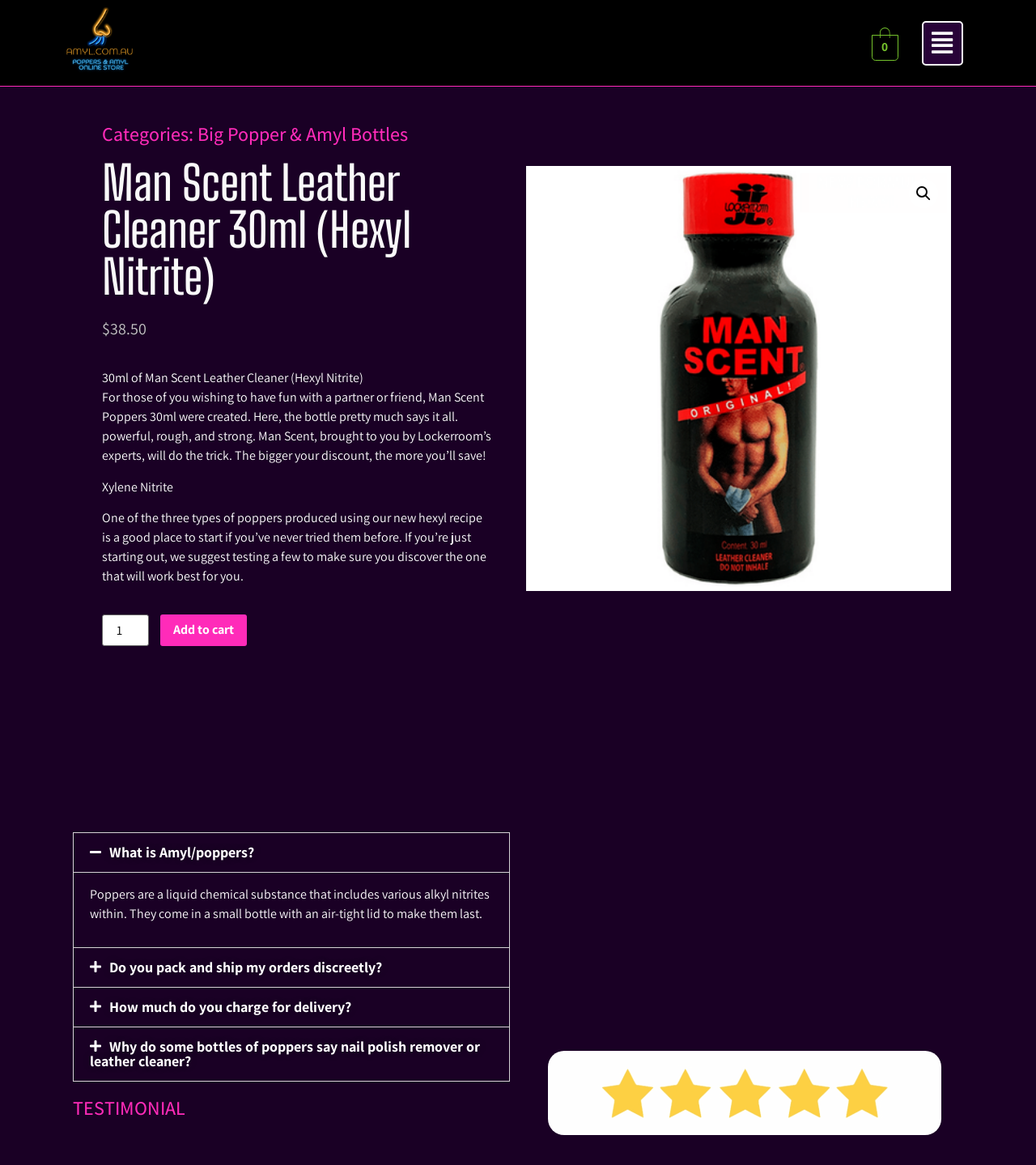Determine the bounding box coordinates for the area that needs to be clicked to fulfill this task: "Click the '?' icon". The coordinates must be given as four float numbers between 0 and 1, i.e., [left, top, right, bottom].

[0.877, 0.153, 0.905, 0.178]